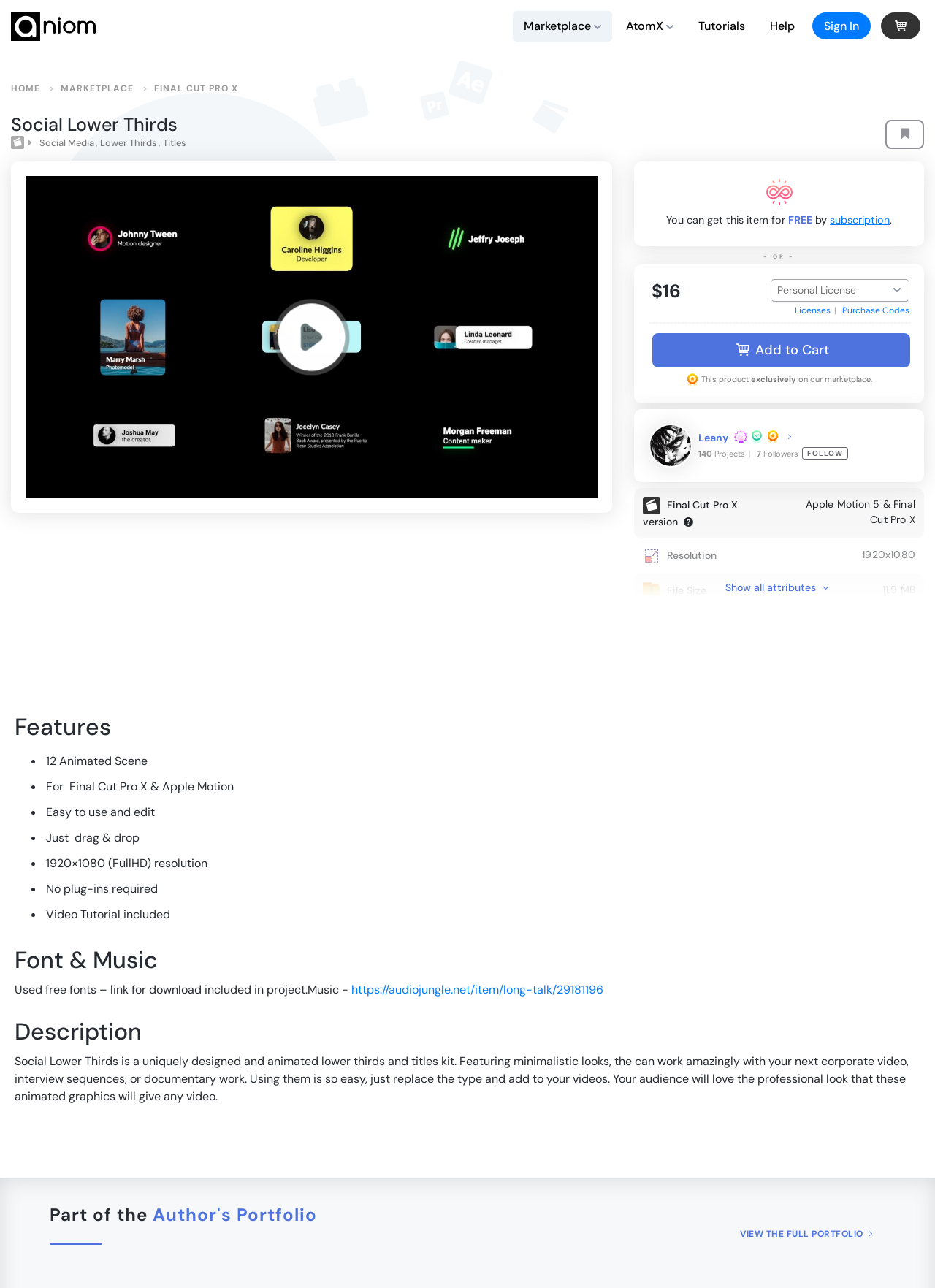Generate the title text from the webpage.

Social Lower Thirds